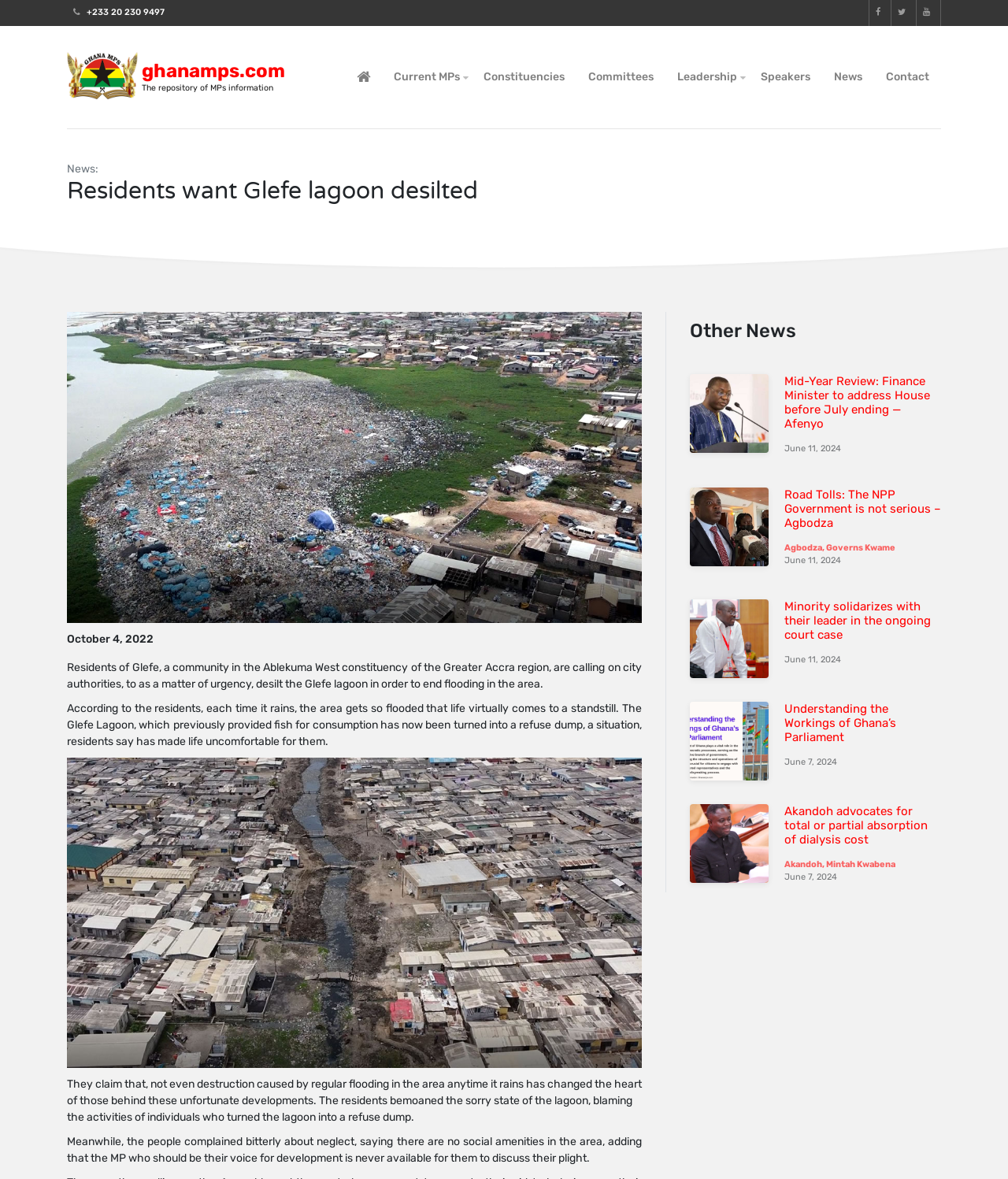Please determine the bounding box coordinates of the element to click on in order to accomplish the following task: "Read the news about 'Residents want Glefe lagoon desilted'". Ensure the coordinates are four float numbers ranging from 0 to 1, i.e., [left, top, right, bottom].

[0.066, 0.15, 0.934, 0.175]